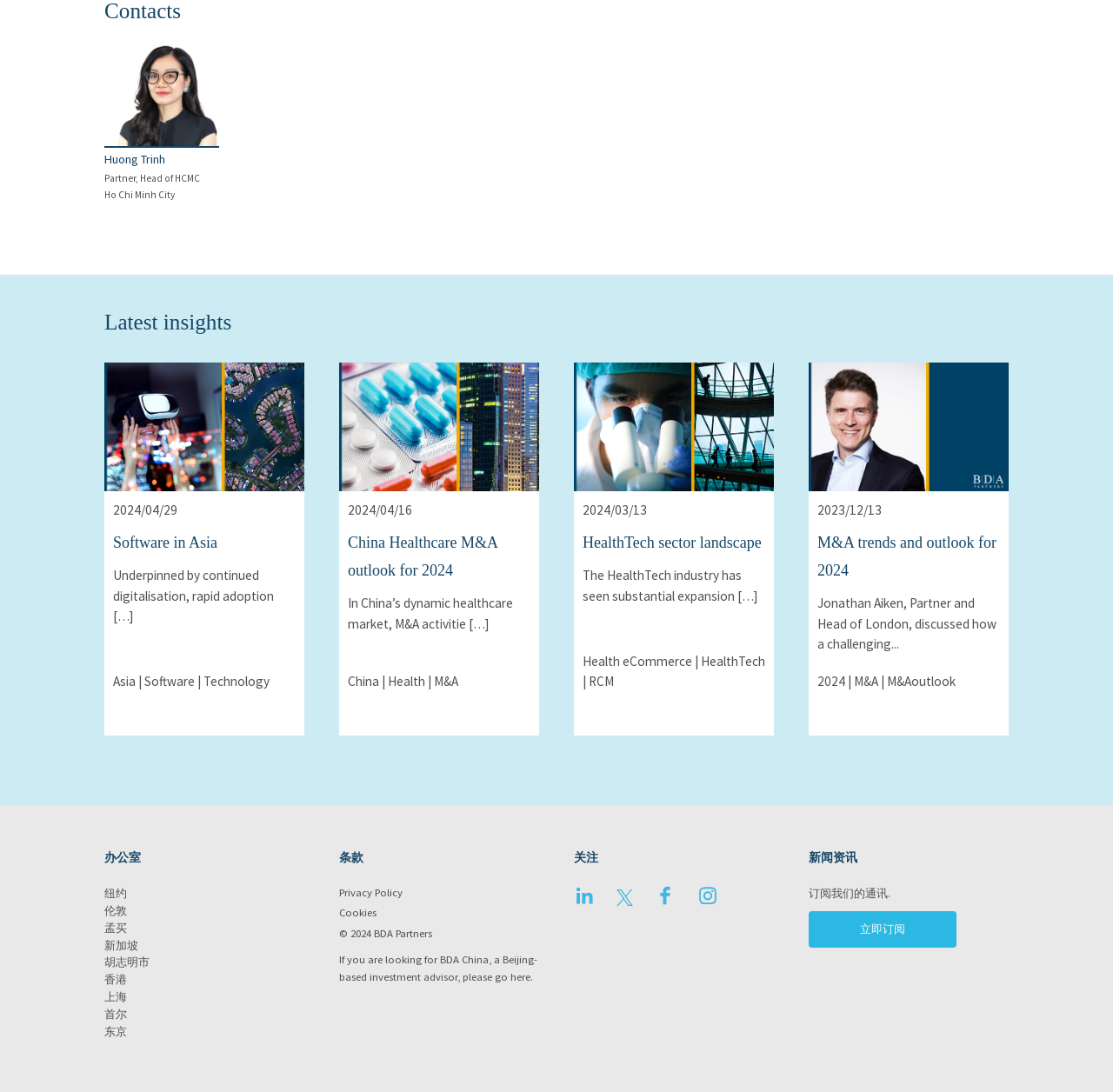Respond with a single word or phrase for the following question: 
What is the name of the partner and head of HCMC?

Huong Trinh